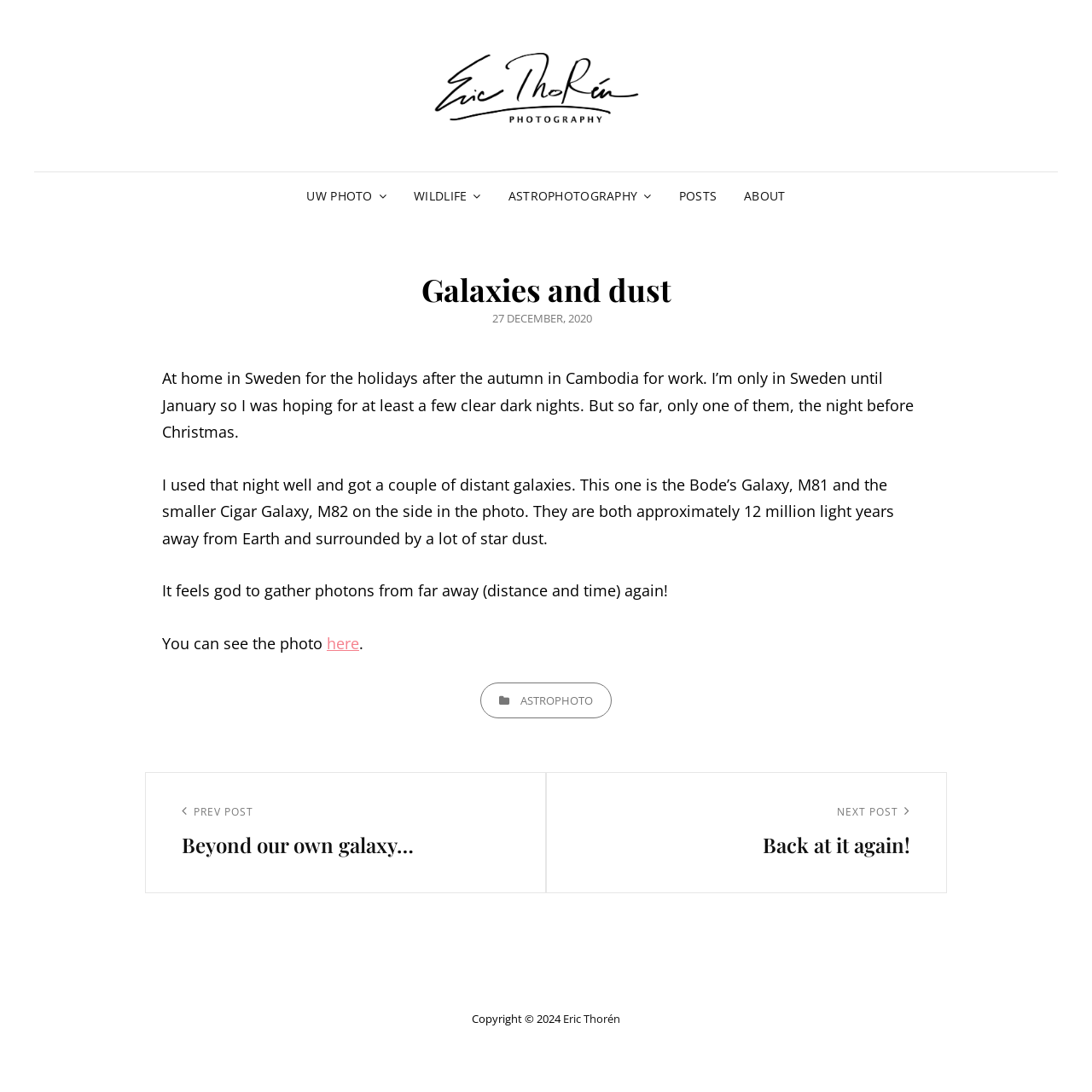Find the bounding box coordinates for the HTML element specified by: "Global Icons".

None